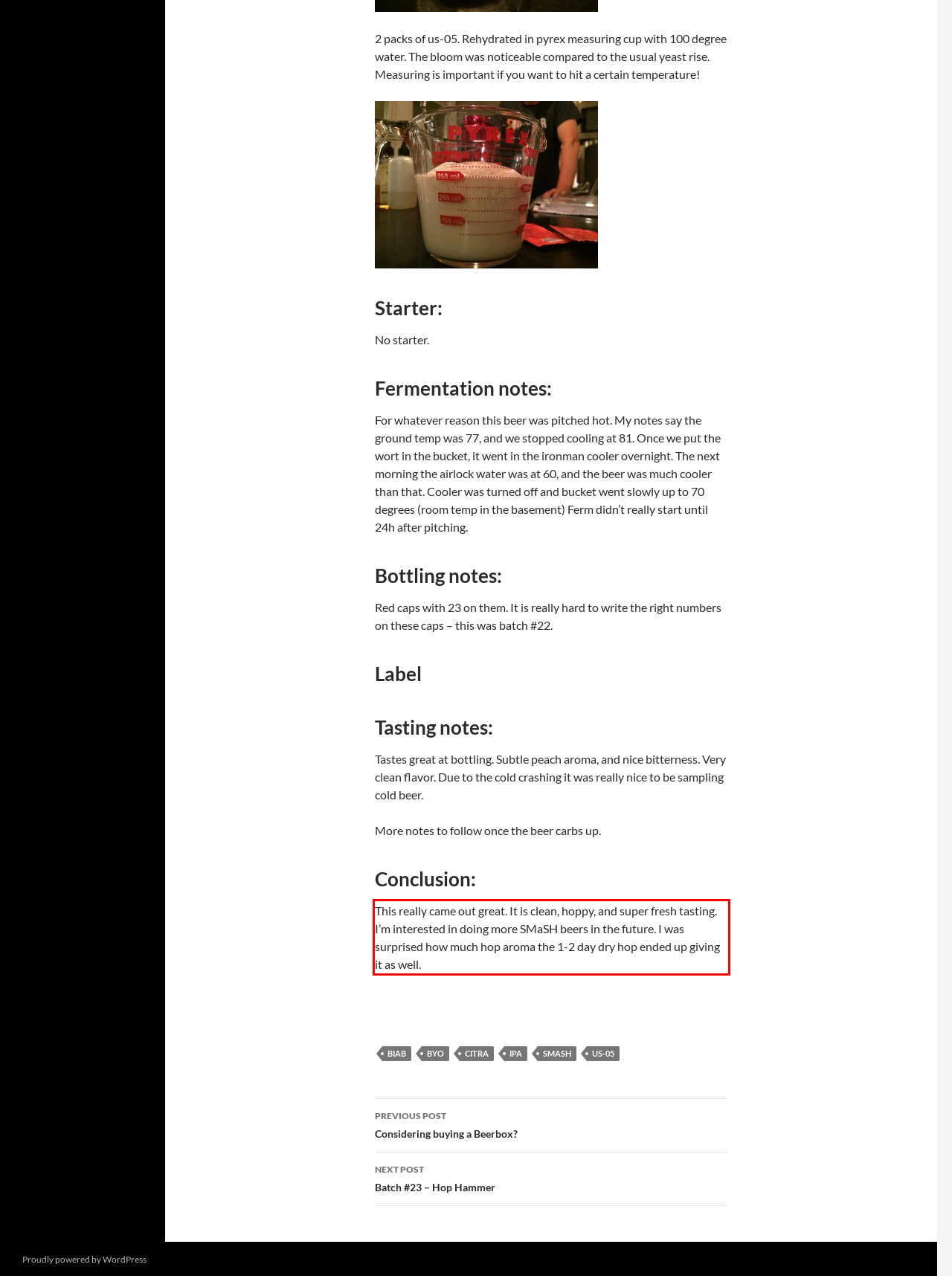You are given a screenshot with a red rectangle. Identify and extract the text within this red bounding box using OCR.

This really came out great. It is clean, hoppy, and super fresh tasting. I’m interested in doing more SMaSH beers in the future. I was surprised how much hop aroma the 1-2 day dry hop ended up giving it as well.